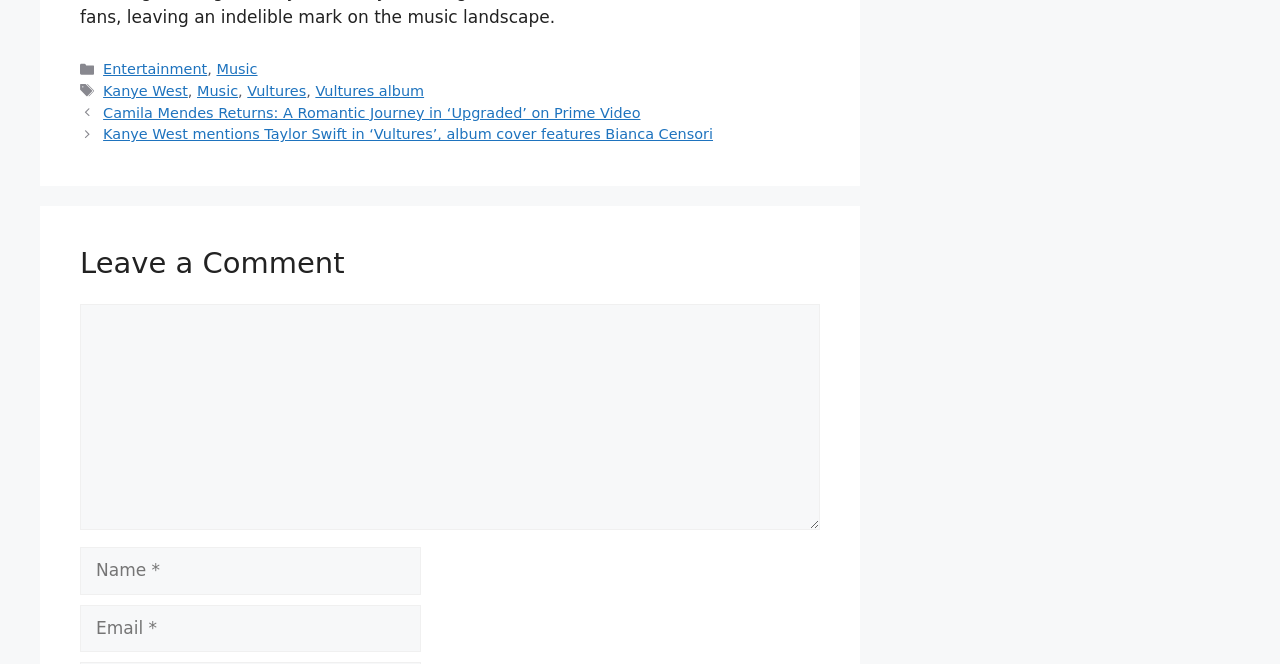What is required to leave a comment?
Provide an in-depth answer to the question, covering all aspects.

In the 'Leave a Comment' section, there are two required textboxes, one for 'Name' and one for 'Email', indicating that these fields must be filled in to leave a comment.